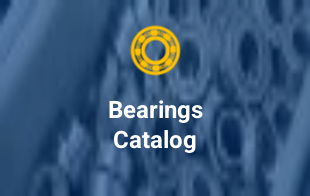Describe the image thoroughly, including all noticeable details.

This image features a visually appealing design for the "Bearings Catalog," prominently displayed against a textured blue background. The catalog title is centered in bold white font, ensuring high visibility. Above the text is an illustrative icon of a bearing, colored in yellow, which adds an eye-catching element to the overall aesthetic. The catalog serves as a resource for users seeking detailed information about various bearings, including specifications and models, facilitating their selection process. This design effectively communicates its purpose and draws attention to the valuable content available inside.